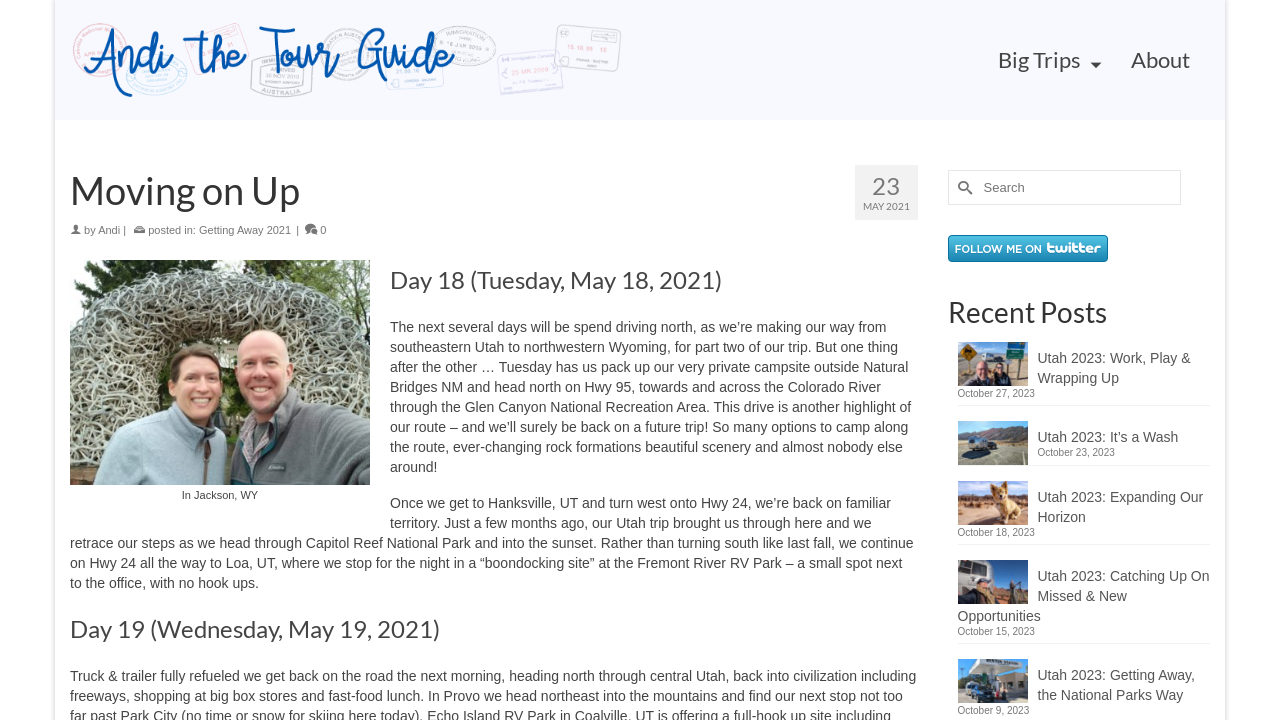Can you identify the bounding box coordinates of the clickable region needed to carry out this instruction: 'Search for something'? The coordinates should be four float numbers within the range of 0 to 1, stated as [left, top, right, bottom].

[0.74, 0.236, 0.922, 0.285]